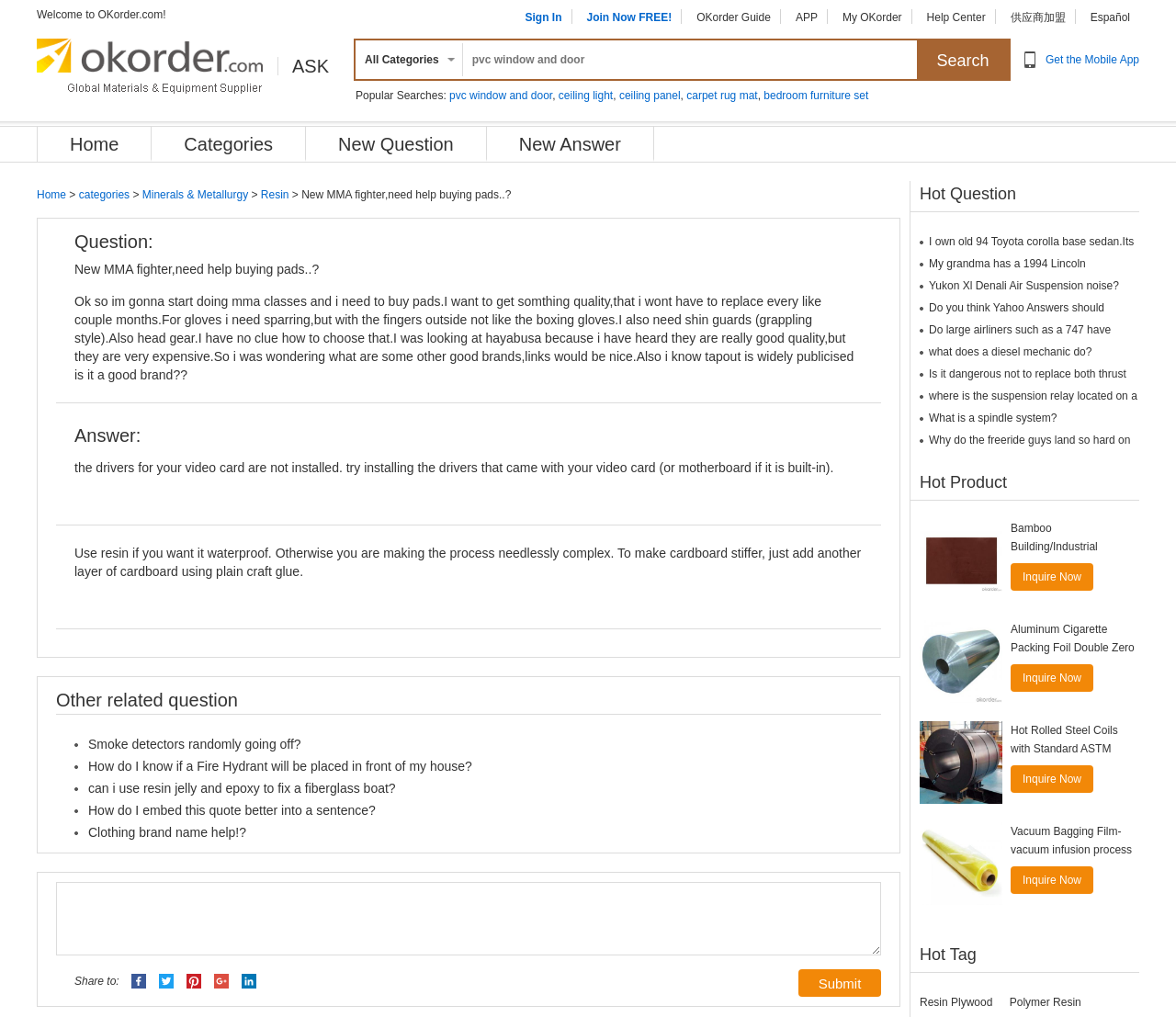Please reply to the following question with a single word or a short phrase:
What is the purpose of the 'Search' button?

To search for products